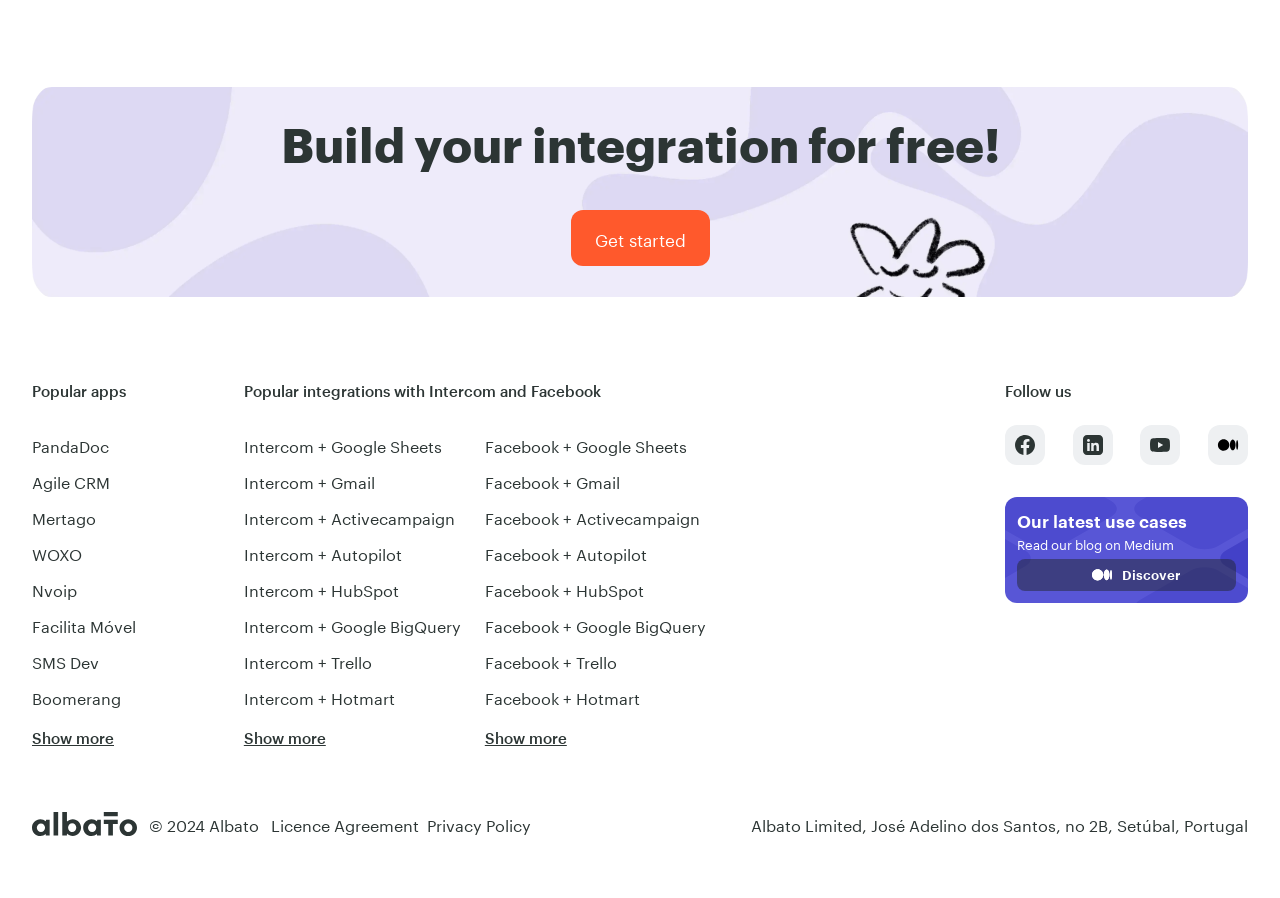Using the image as a reference, answer the following question in as much detail as possible:
What are the popular apps listed?

The popular apps listed on the webpage include PandaDoc, Agile CRM, Mertago, WOXO, Nvoip, Facilita Móvel, SMS Dev, and Boomerang. These apps are listed under the 'Popular apps' heading in the footer section of the webpage.